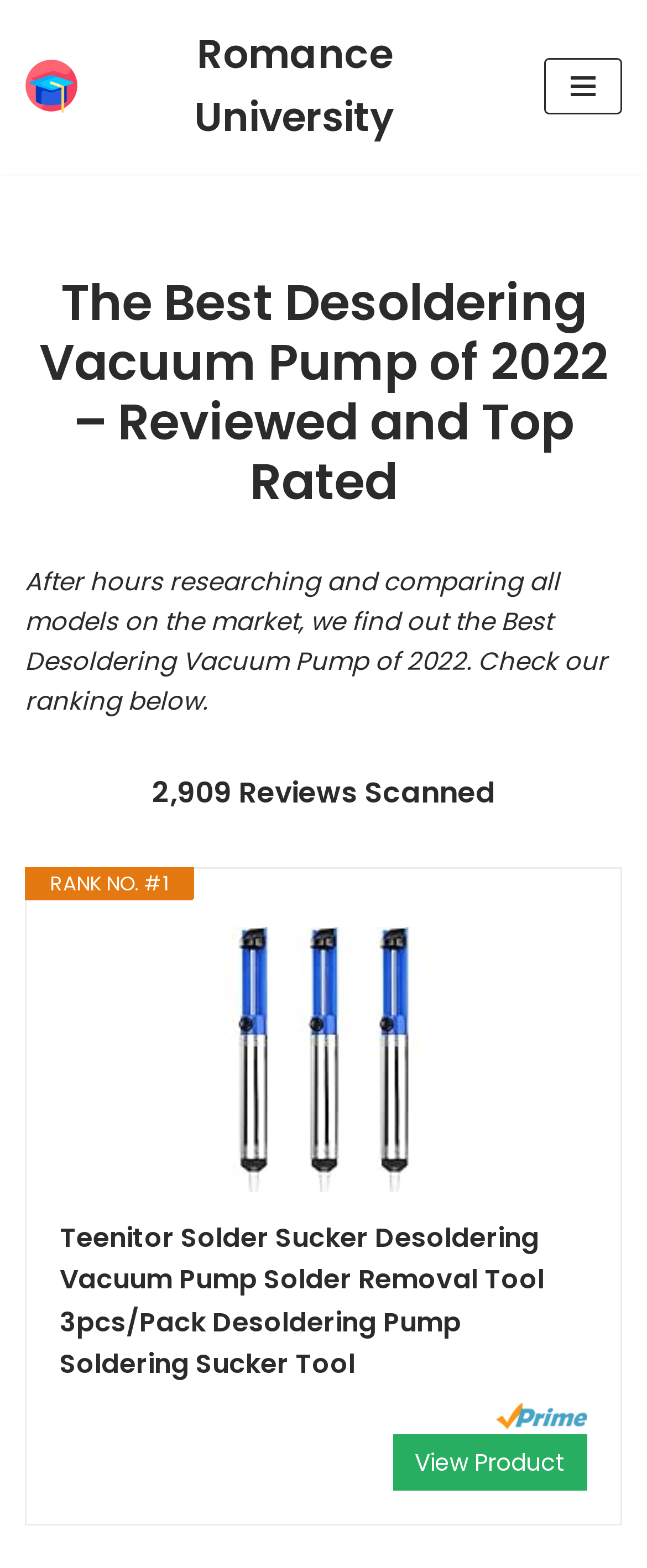Respond to the question below with a single word or phrase:
How many reviews were scanned?

2,909